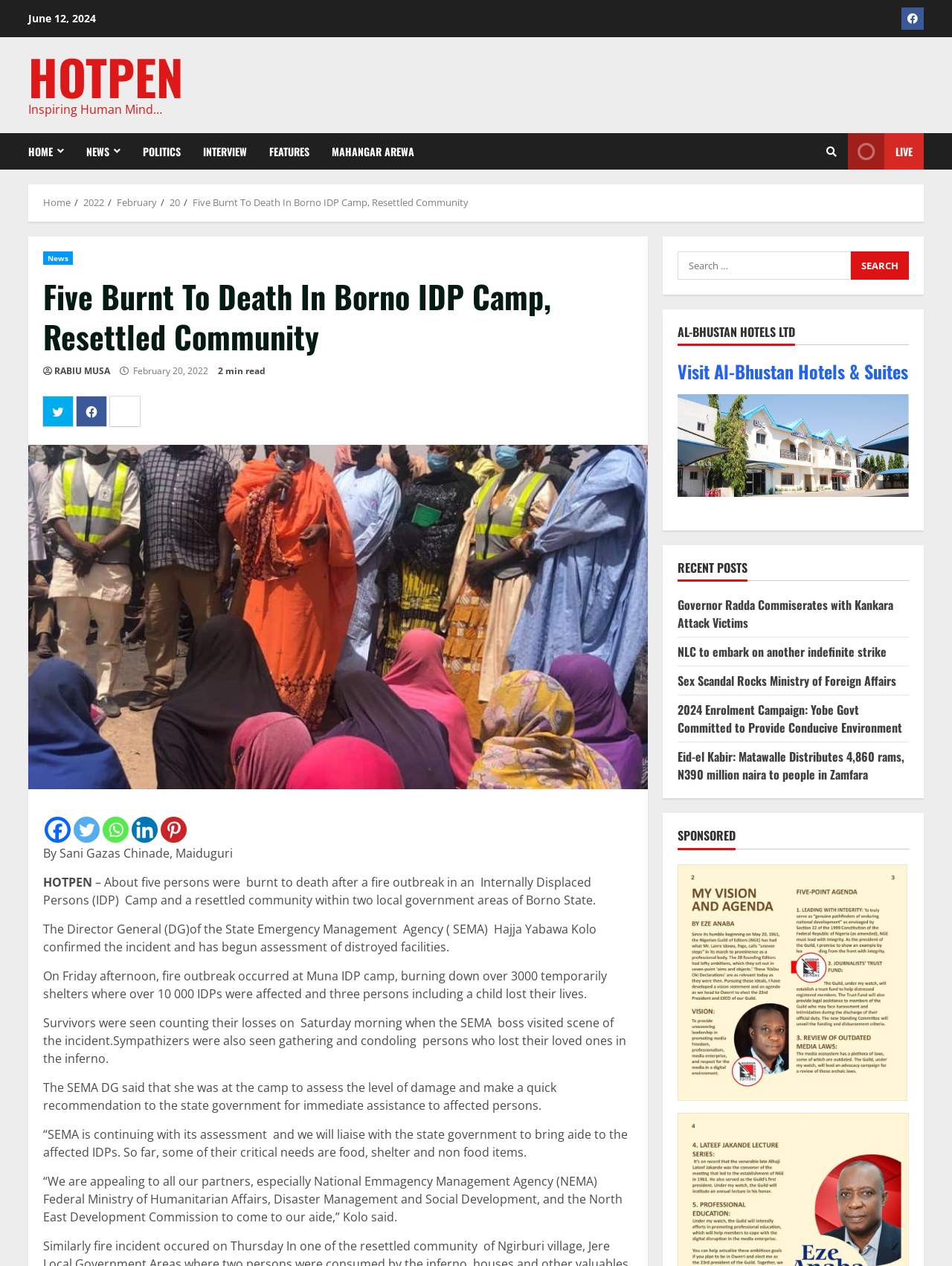Give a detailed account of the webpage.

This webpage is a news article from HOTPEN, a online news platform. At the top of the page, there is a navigation bar with links to "HOME", "NEWS", "POLITICS", "INTERVIEW", "FEATURES", and "MAHANGAR AREWA". Below the navigation bar, there is a breadcrumbs section showing the current page's location in the website's hierarchy.

The main content of the page is an article titled "Five Burnt To Death In Borno IDP Camp, Resettled Community". The article has a heading, a brief summary, and a main body of text. The heading is located at the top of the article, and the summary is below it. The main body of text is divided into several paragraphs, each describing a different aspect of the incident.

To the right of the article, there is a sidebar with several sections. The top section has links to social media platforms, including Facebook, Twitter, and LinkedIn. Below that, there is a section with a search bar and a button to search the website. Further down, there is a section with a heading "AL-BHUSTAN HOTELS LTD" and a link to visit their website. Below that, there is a section with a heading "RECENT POSTS" and several links to other news articles. Finally, there is a section with a heading "SPONSORED" and an advertisement.

At the bottom of the page, there is a footer section with links to the website's social media platforms and a copyright notice.